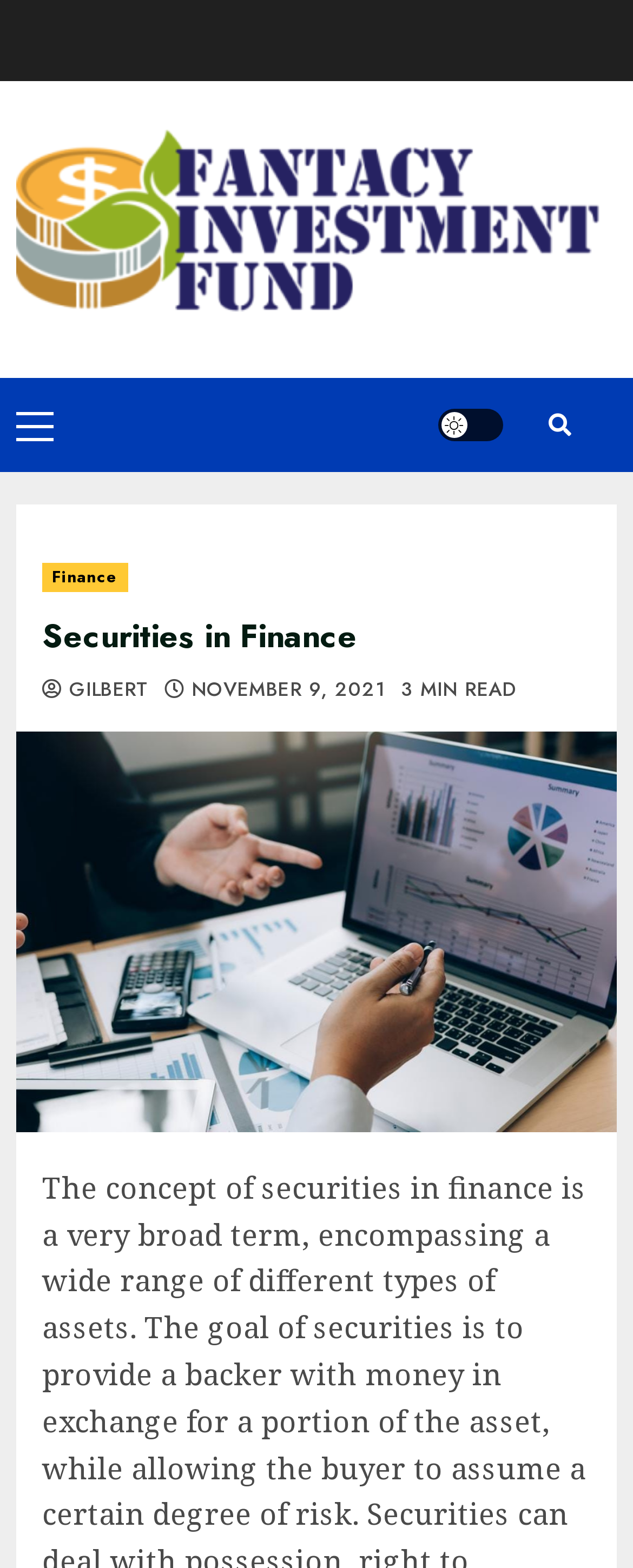Articulate a complete and detailed caption of the webpage elements.

The webpage is about the concept of securities in finance, with a focus on the Fantacy Investment Fund. At the top left of the page, there is a link and an image with the text "Fantacy Investment Fund". Below this, there is a primary menu control with a link labeled "Primary Menu". 

To the right of the primary menu, there is a "Light/Dark Button" link. Further to the right, there is a link with a font awesome icon, represented by the Unicode character "\uf002". 

Below these elements, there is a header section that spans the width of the page. Within this section, there are several links and text elements. On the left, there is a link labeled "Finance", followed by a heading that reads "Securities in Finance". To the right of the heading, there is a link with a font awesome icon, represented by the Unicode character "\uf2bd", and the text "GILBERT". 

Below these links, there are two static text elements, one displaying the date "NOVEMBER 9, 2021" and the other displaying the text "3 MIN READ".